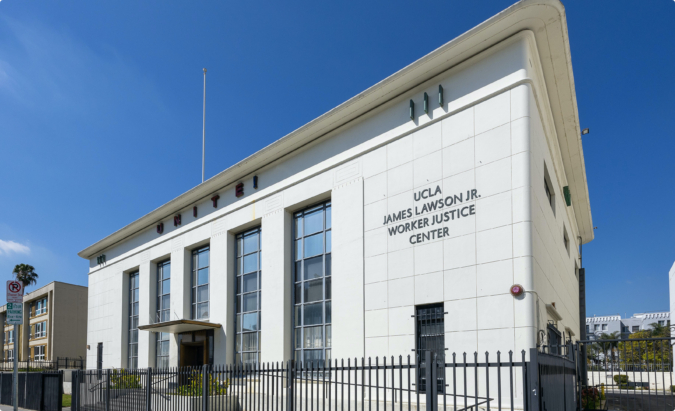What is the center surrounded by?
Using the details from the image, give an elaborate explanation to answer the question.

The center stands in a vibrant urban setting, surrounded by fencing and greenery, reflecting UCLA's commitment to labor research and education.